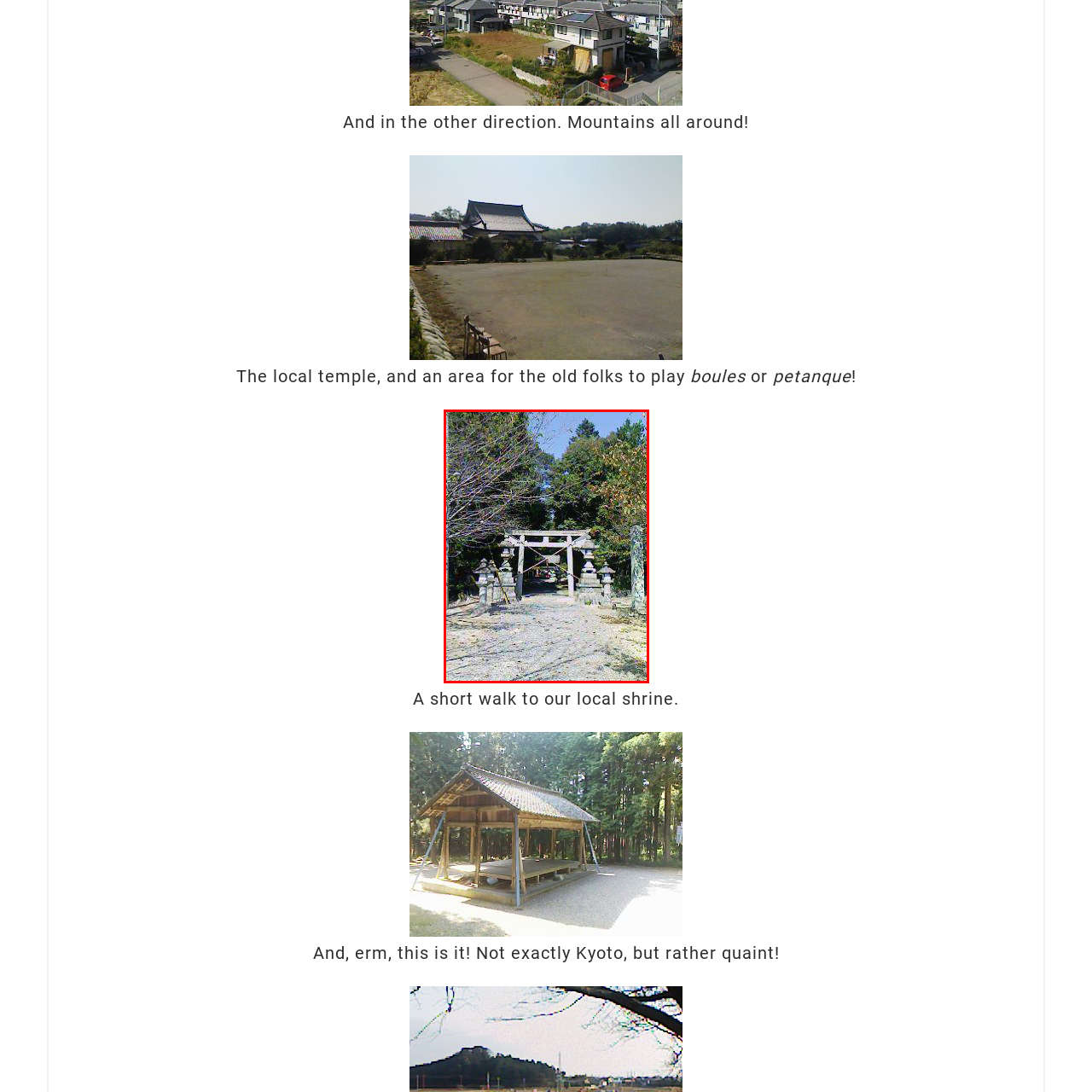View the image inside the red box and answer the question briefly with a word or phrase:
What is the purpose of the stone lanterns?

To enhance the tranquil atmosphere